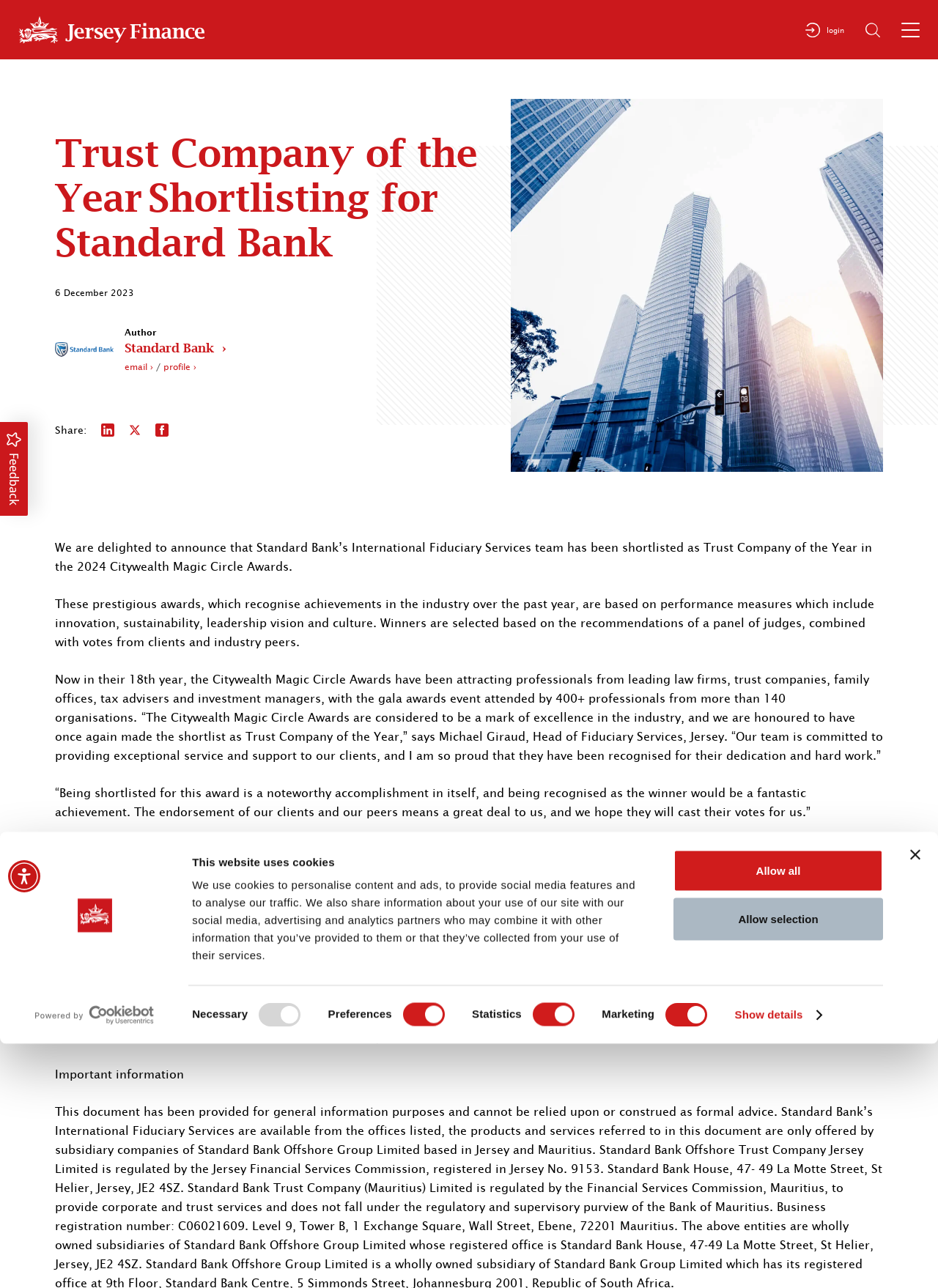Based on the image, please respond to the question with as much detail as possible:
Where is the gala awards event held?

I found the answer by reading the text 'Winners of the Magic Circle Awards 2024 will be announced at a glittering awards ceremony taking place in London on 15 May 2024.'